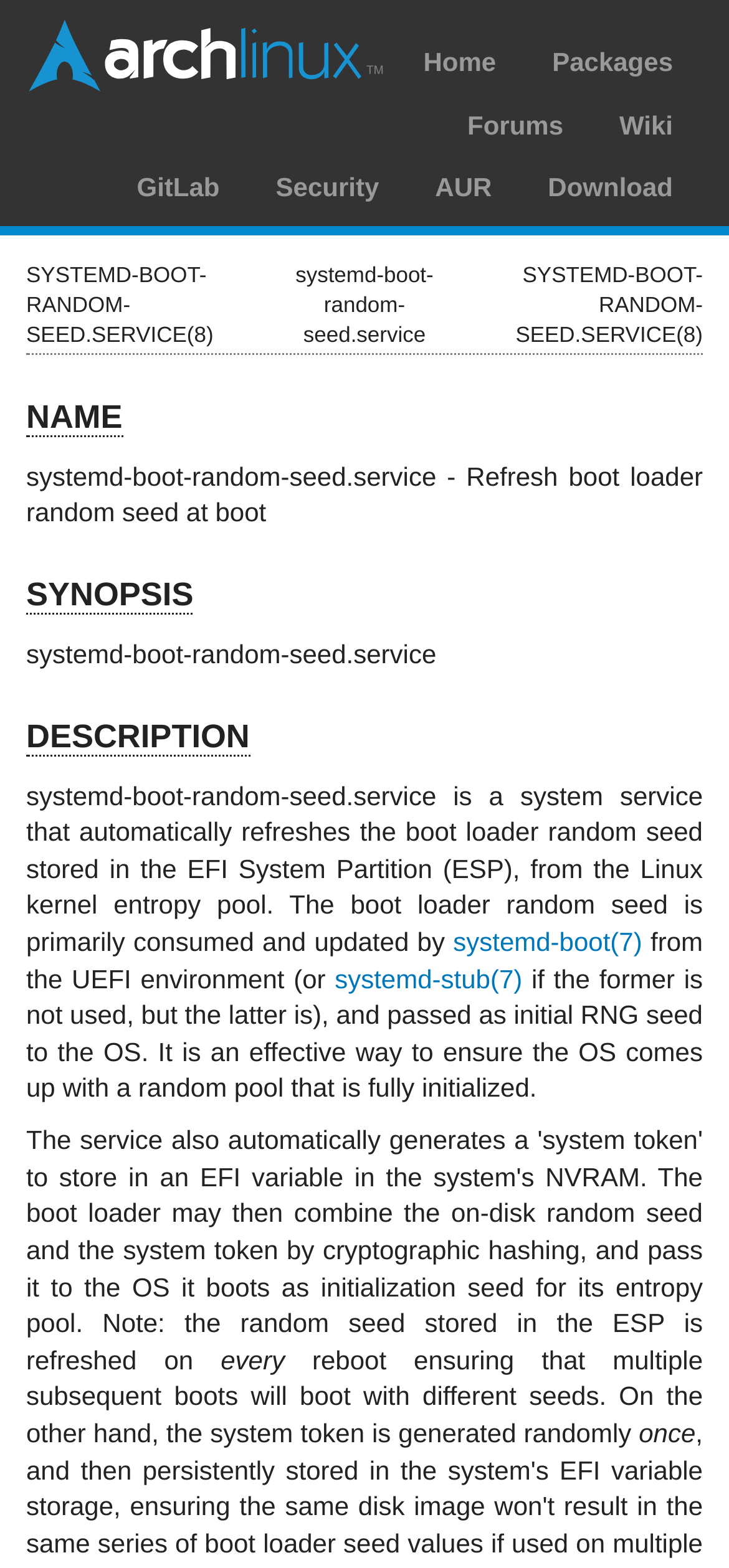What is the source of the boot loader random seed?
Provide a detailed answer to the question, using the image to inform your response.

The source of the boot loader random seed can be found in the description section of the webpage, where it is stated that the seed is 'automatically refreshed... from the Linux kernel entropy pool'.